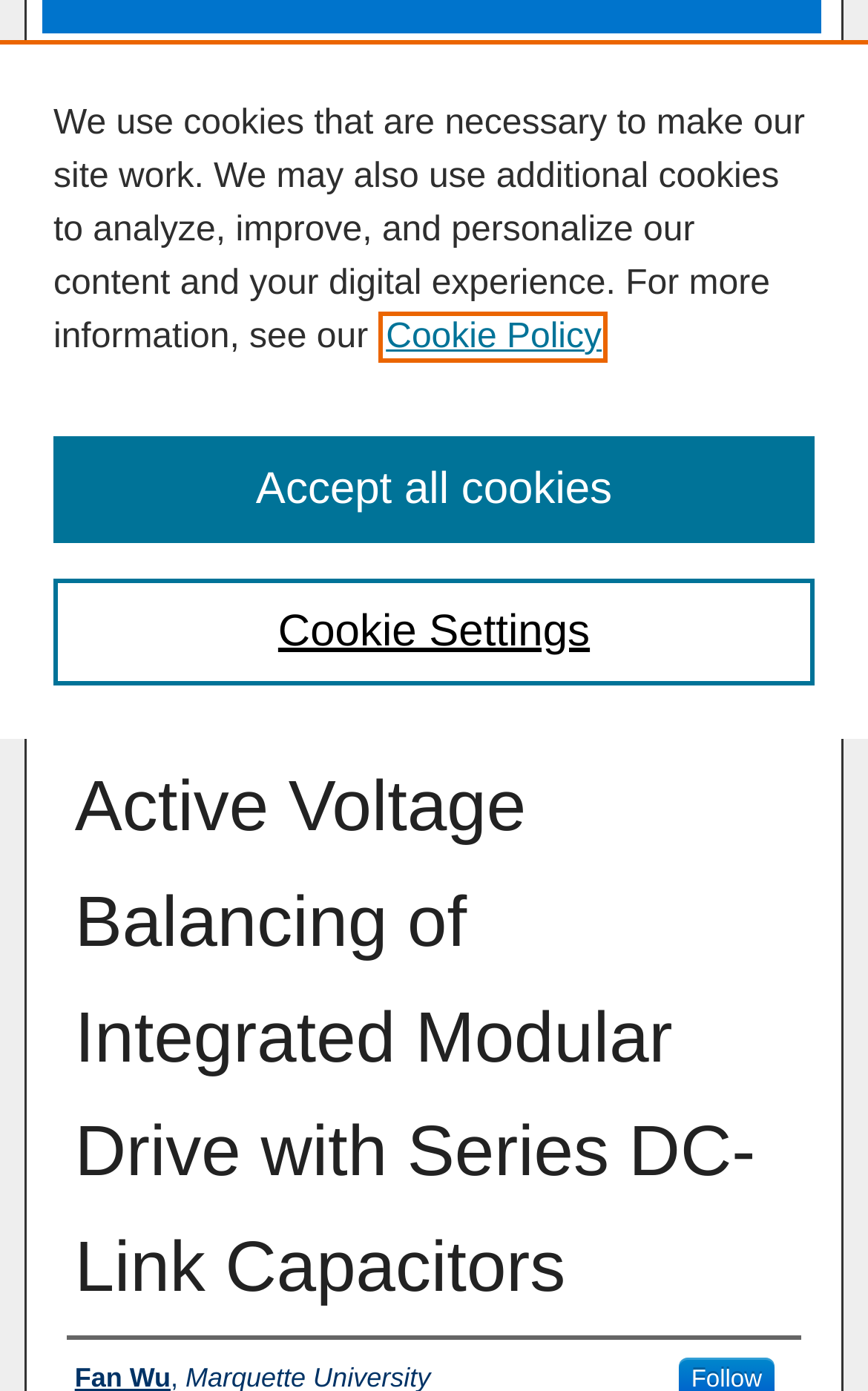Identify the bounding box coordinates of the HTML element based on this description: "692".

[0.376, 0.204, 0.423, 0.223]